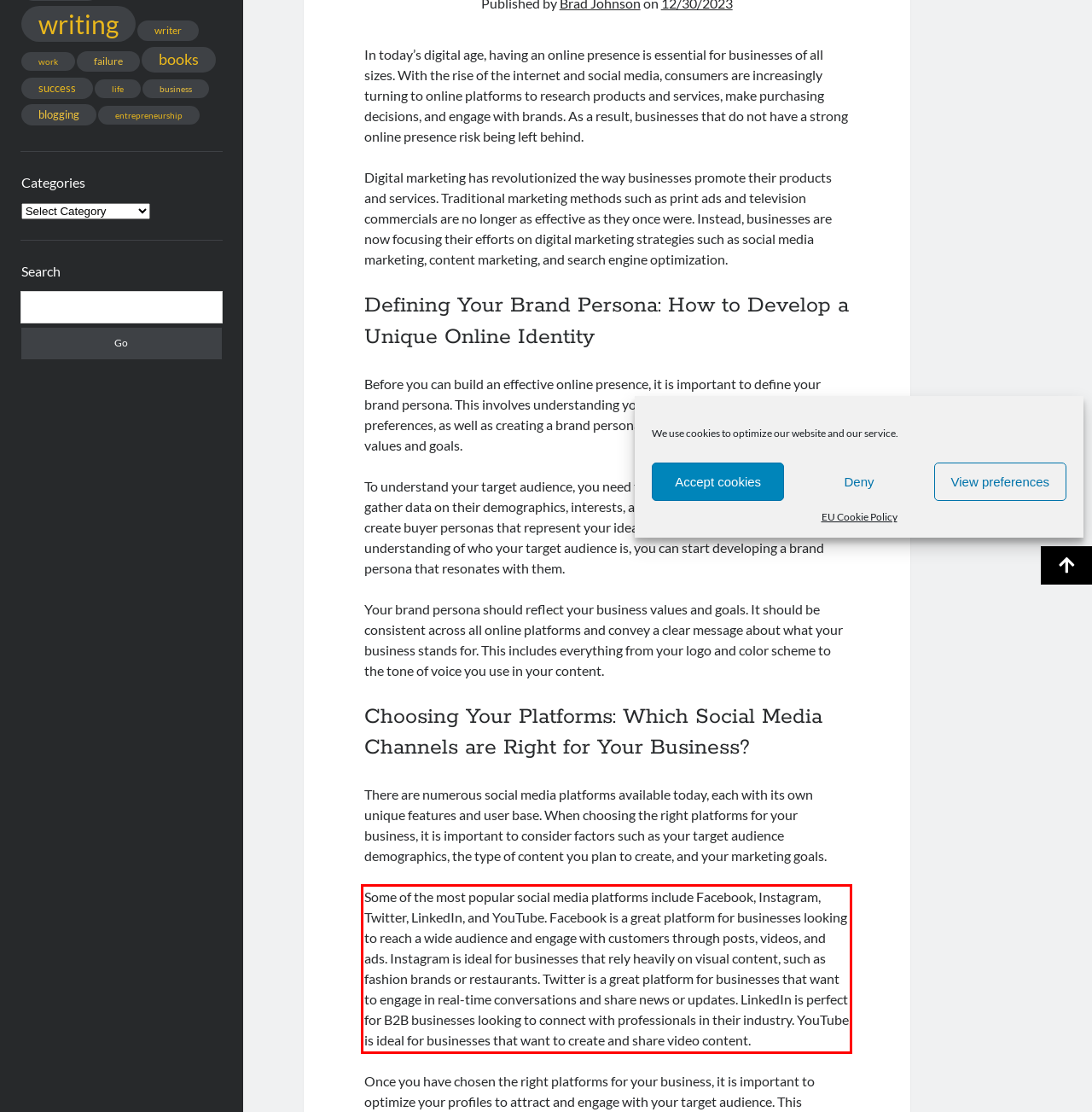Given a screenshot of a webpage with a red bounding box, extract the text content from the UI element inside the red bounding box.

Some of the most popular social media platforms include Facebook, Instagram, Twitter, LinkedIn, and YouTube. Facebook is a great platform for businesses looking to reach a wide audience and engage with customers through posts, videos, and ads. Instagram is ideal for businesses that rely heavily on visual content, such as fashion brands or restaurants. Twitter is a great platform for businesses that want to engage in real-time conversations and share news or updates. LinkedIn is perfect for B2B businesses looking to connect with professionals in their industry. YouTube is ideal for businesses that want to create and share video content.